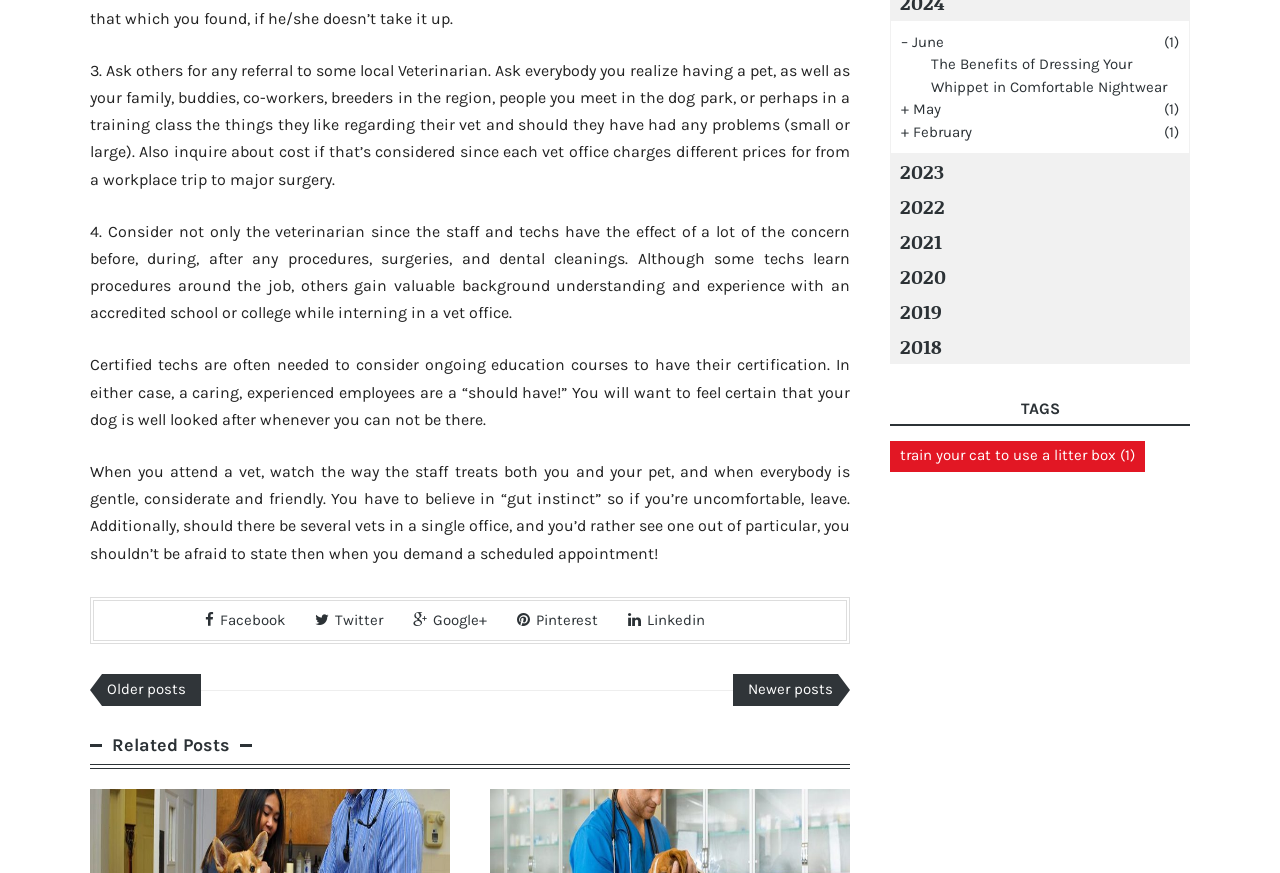How can you navigate to older or newer posts?
Using the image, provide a detailed and thorough answer to the question.

The webpage has links labeled 'Older posts' and 'Newer posts' that allow users to navigate to previous or subsequent posts, making it easy to access more content.